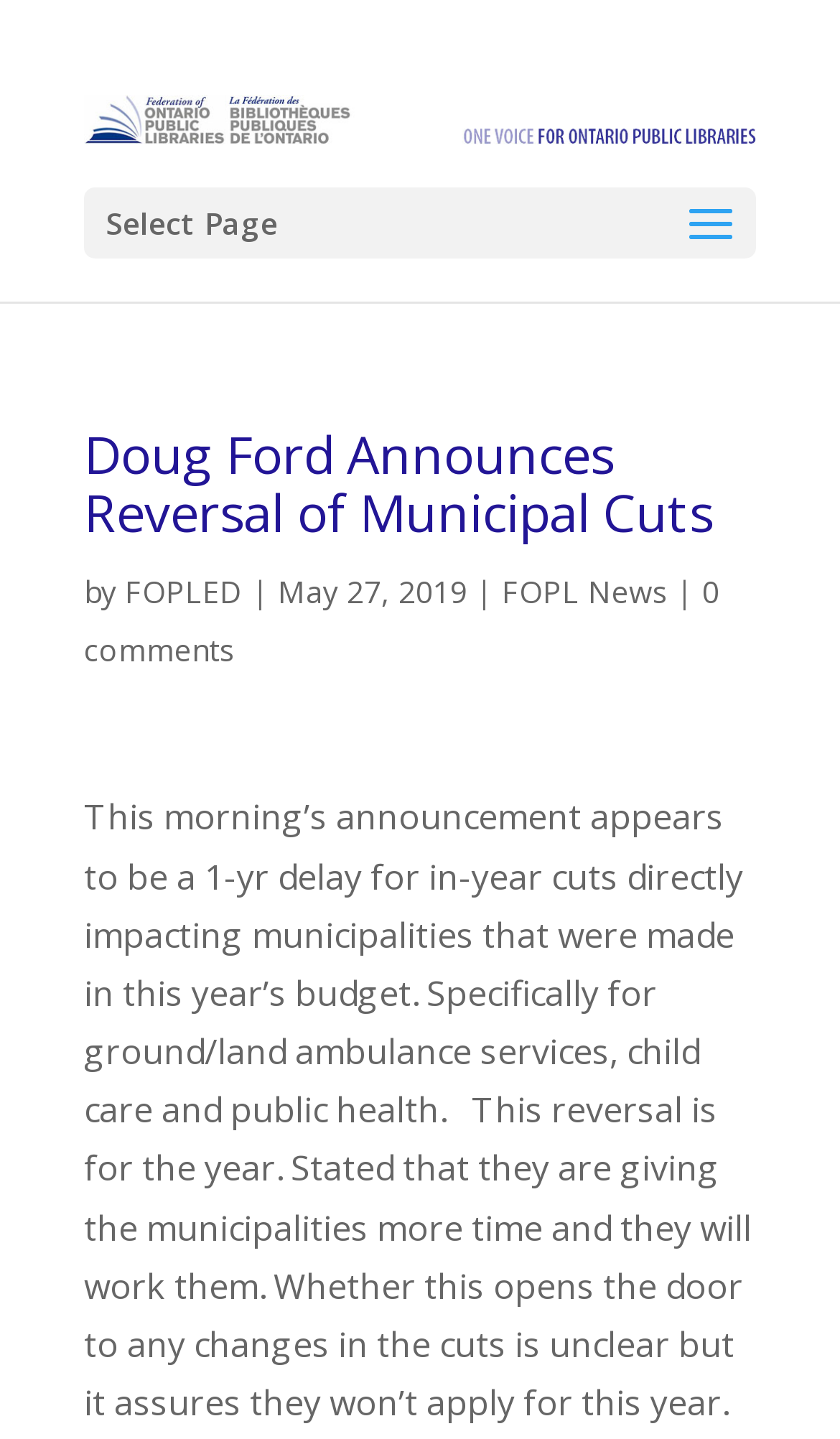What is the main title displayed on this webpage?

Doug Ford Announces Reversal of Municipal Cuts